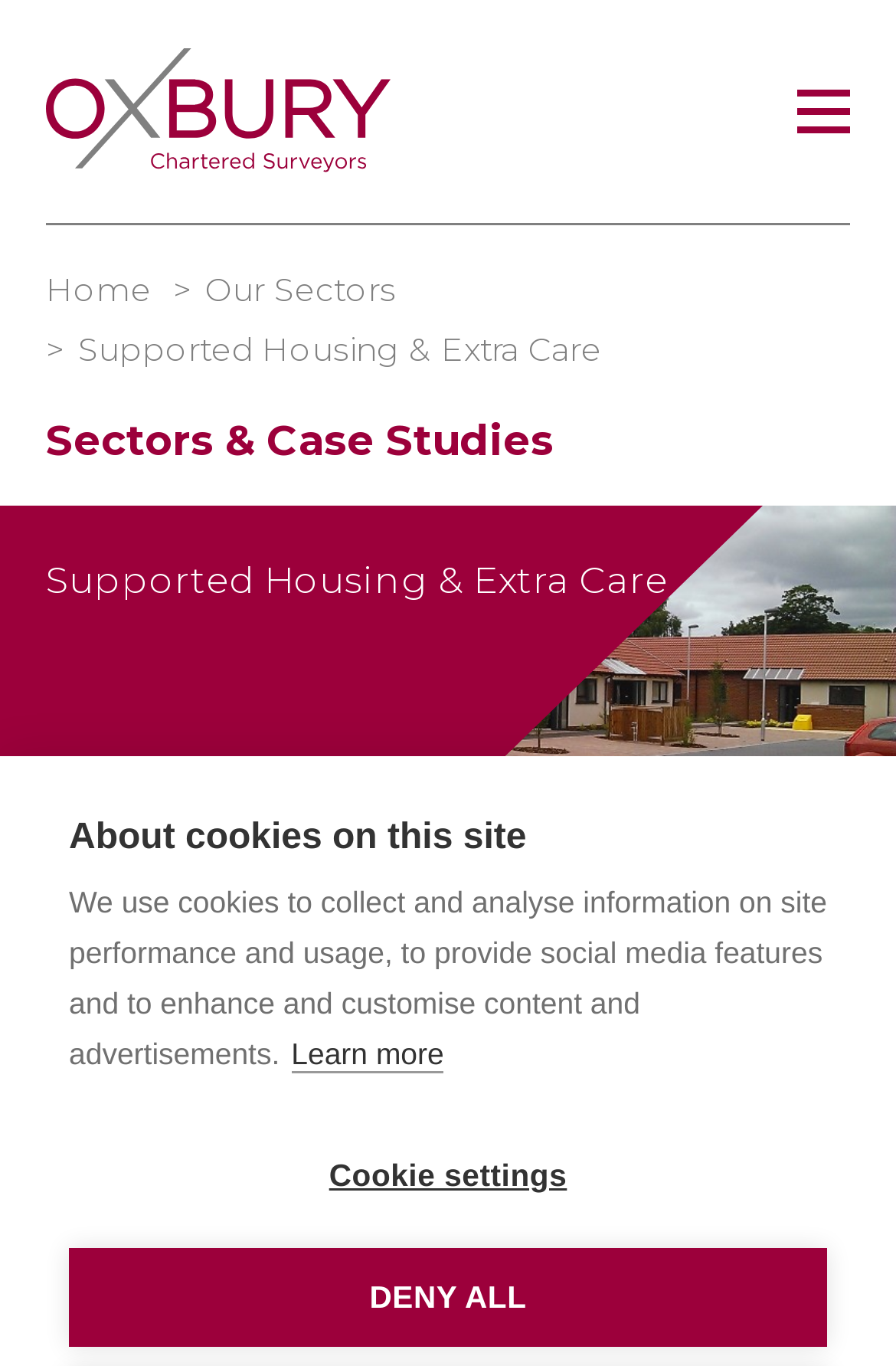How many links are present in the breadcrumb navigation?
We need a detailed and exhaustive answer to the question. Please elaborate.

The breadcrumb navigation contains three links: 'Home', 'Our Sectors', and 'Supported Housing & Extra Care'.